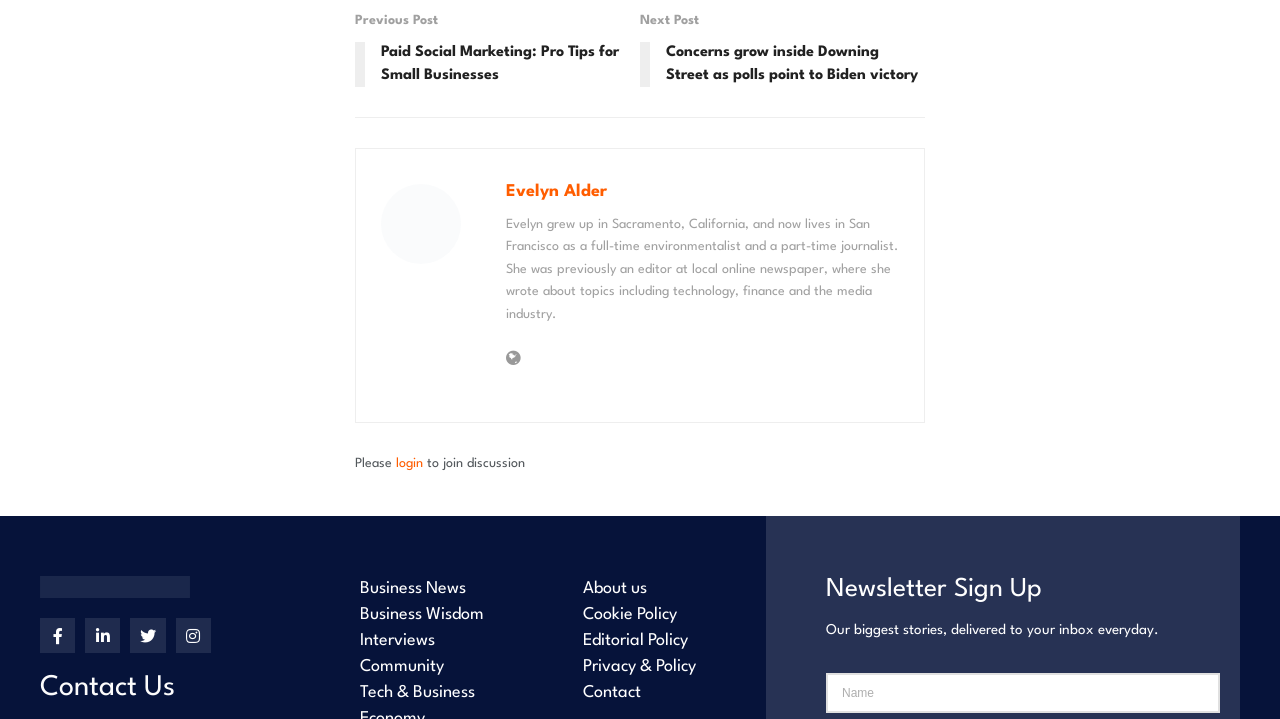Identify the bounding box coordinates of the clickable region to carry out the given instruction: "Click on the 'Evelyn Alder' link".

[0.395, 0.254, 0.474, 0.278]